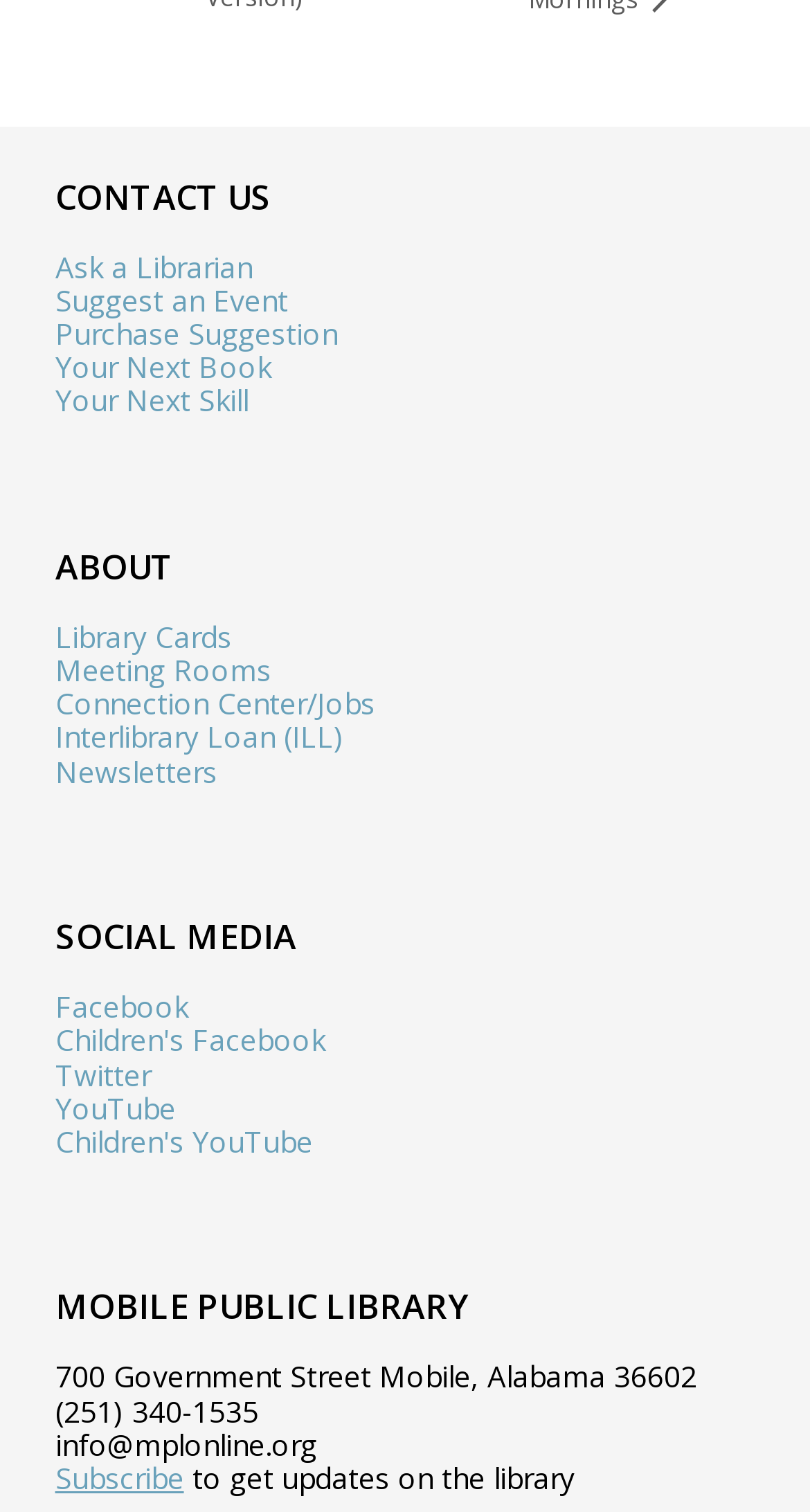Identify the bounding box for the UI element specified in this description: "Facebook". The coordinates must be four float numbers between 0 and 1, formatted as [left, top, right, bottom].

[0.068, 0.653, 0.232, 0.679]